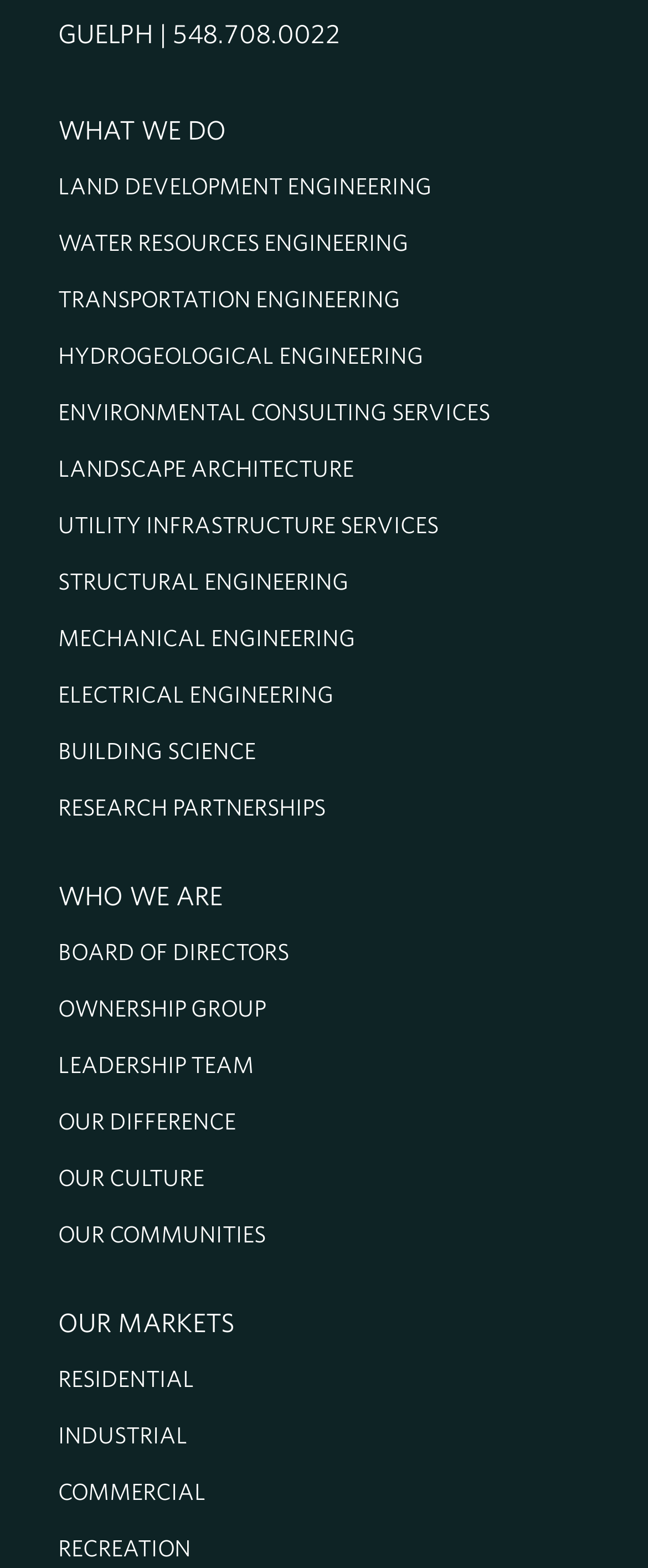Find and provide the bounding box coordinates for the UI element described with: "Commercial".

[0.09, 0.943, 0.318, 0.96]